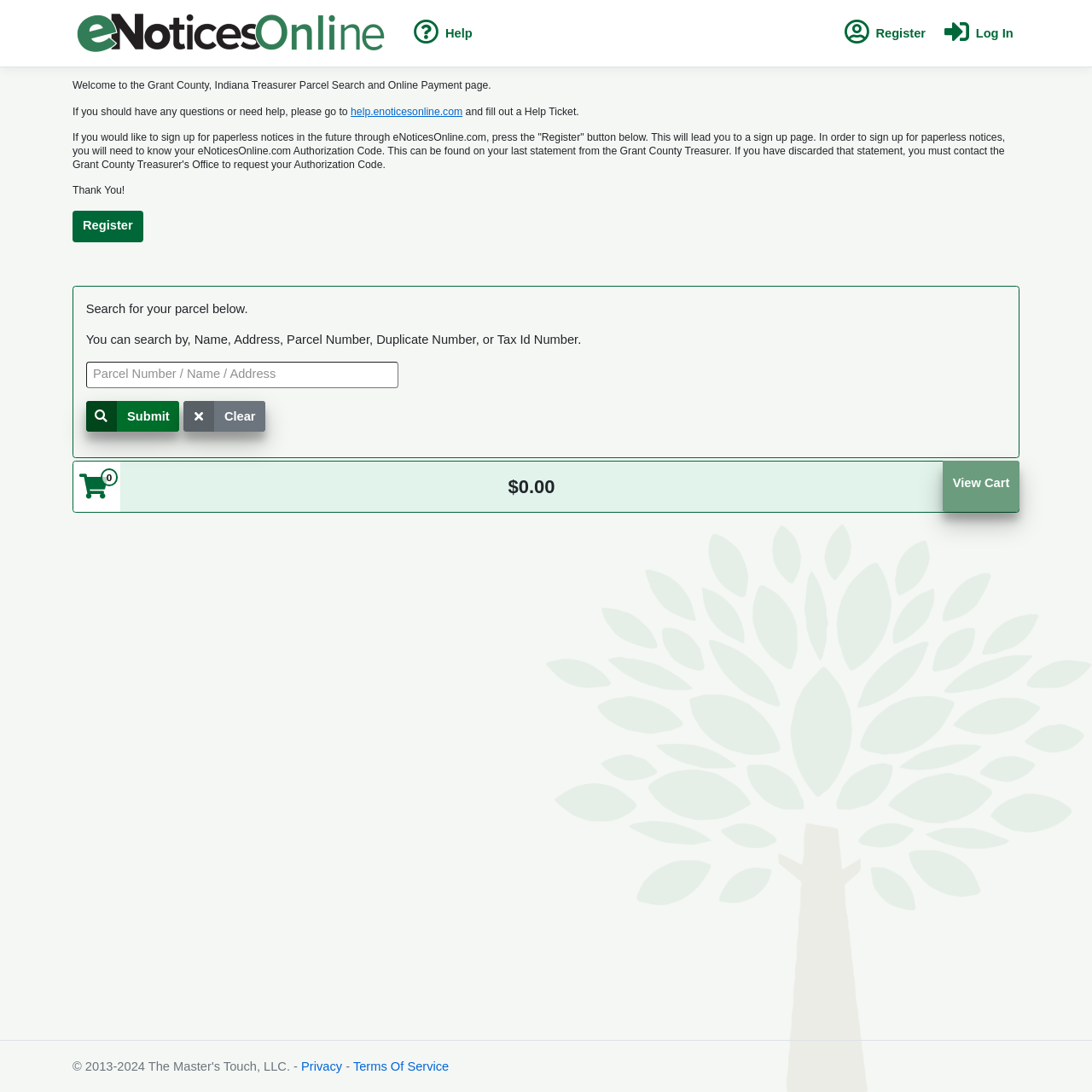Can you pinpoint the bounding box coordinates for the clickable element required for this instruction: "Submit your search query"? The coordinates should be four float numbers between 0 and 1, i.e., [left, top, right, bottom].

[0.079, 0.367, 0.164, 0.396]